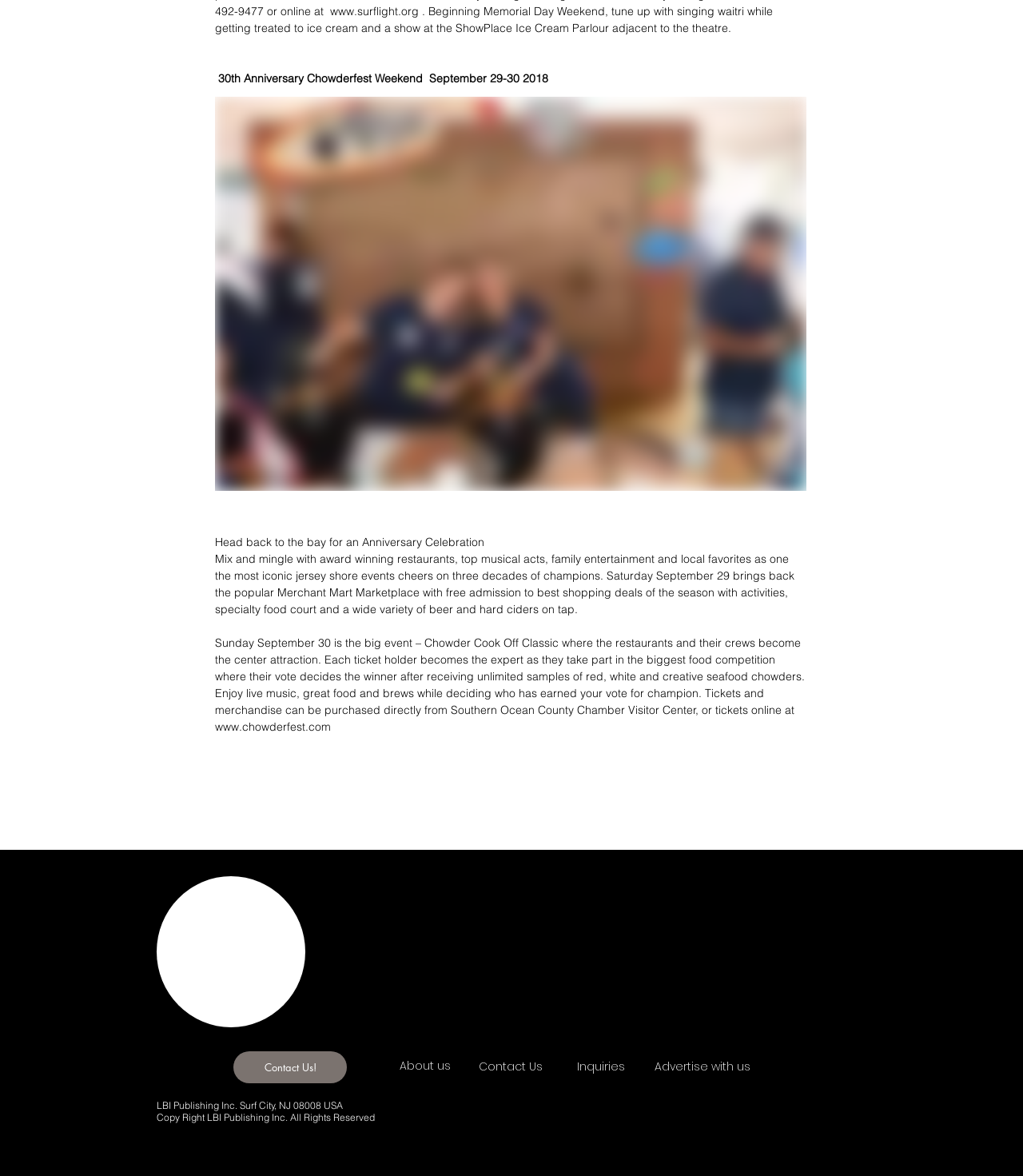Where can tickets and merchandise be purchased?
Please give a detailed and elaborate explanation in response to the question.

Tickets and merchandise can be purchased directly from the Southern Ocean County Chamber Visitor Center, as mentioned in the text 'Tickets and merchandise can be purchased directly from Southern Ocean County Chamber Visitor Center, or tickets online at www.chowderfest.com'.